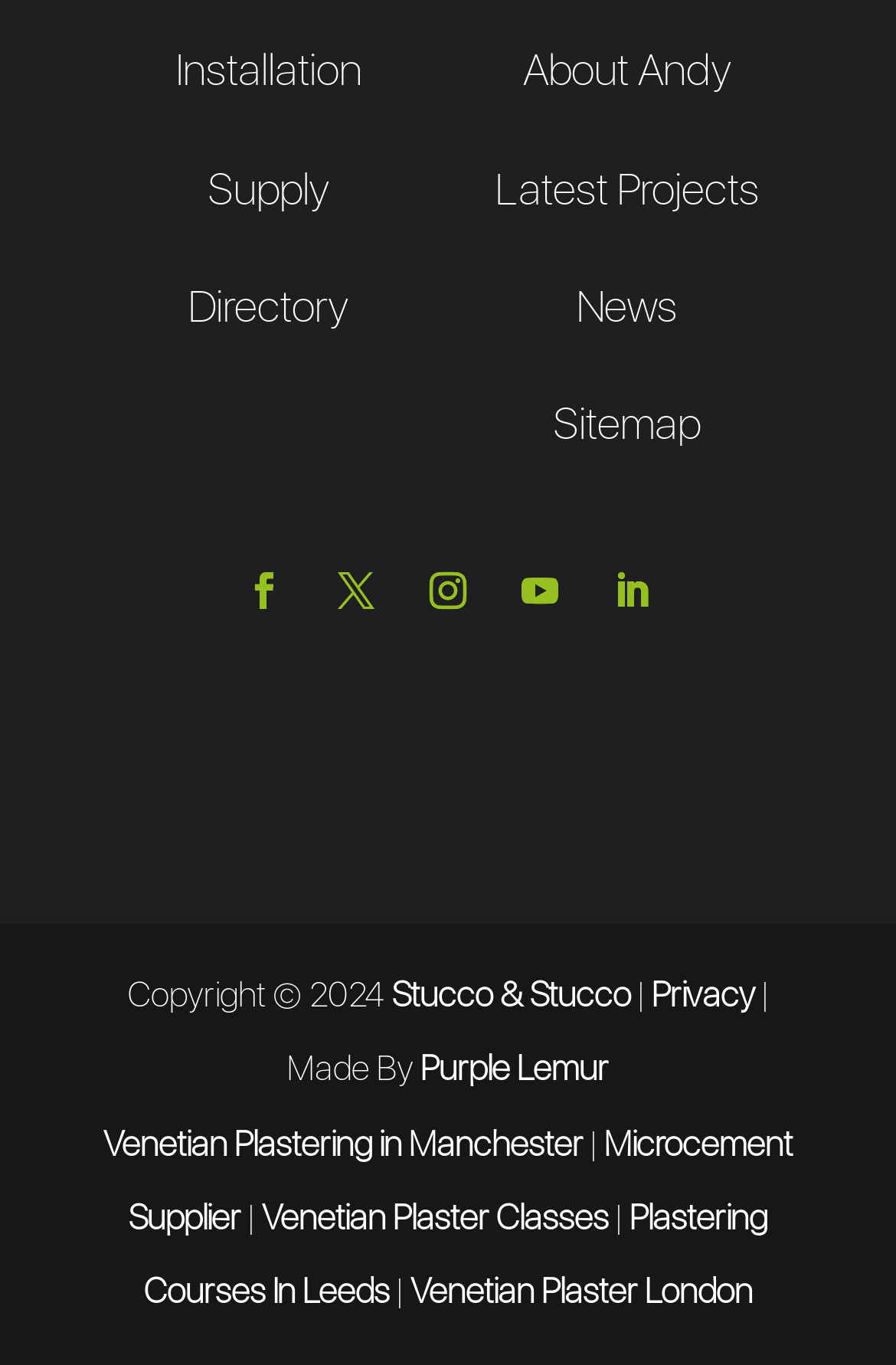Consider the image and give a detailed and elaborate answer to the question: 
What is the copyright year?

The copyright year can be found in the footer section of the webpage, where it is stated as 'Copyright © 2024'.